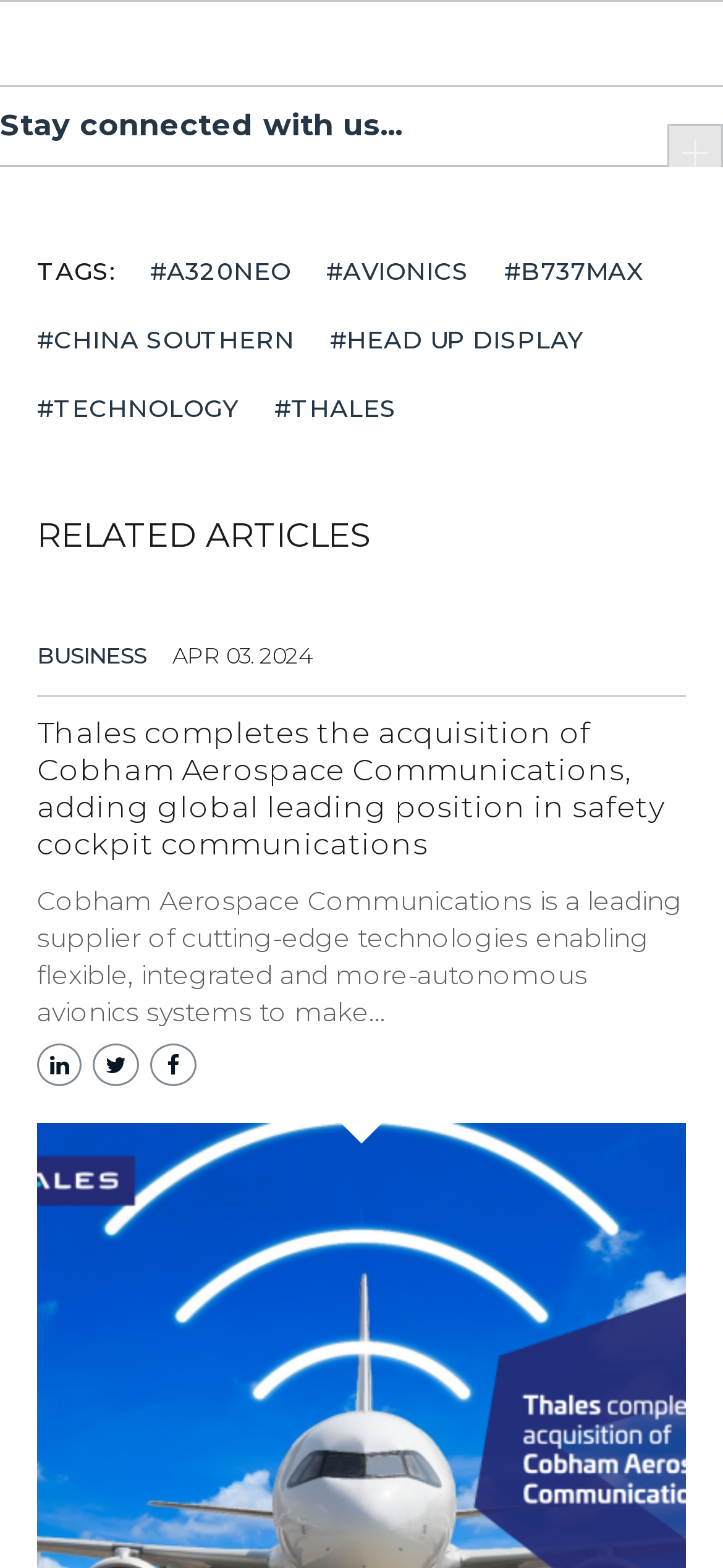Refer to the image and answer the question with as much detail as possible: What is the date of the first related article?

I looked at the 'RELATED ARTICLES' section and found the date of the first article, which is 'APR 03. 2024'.